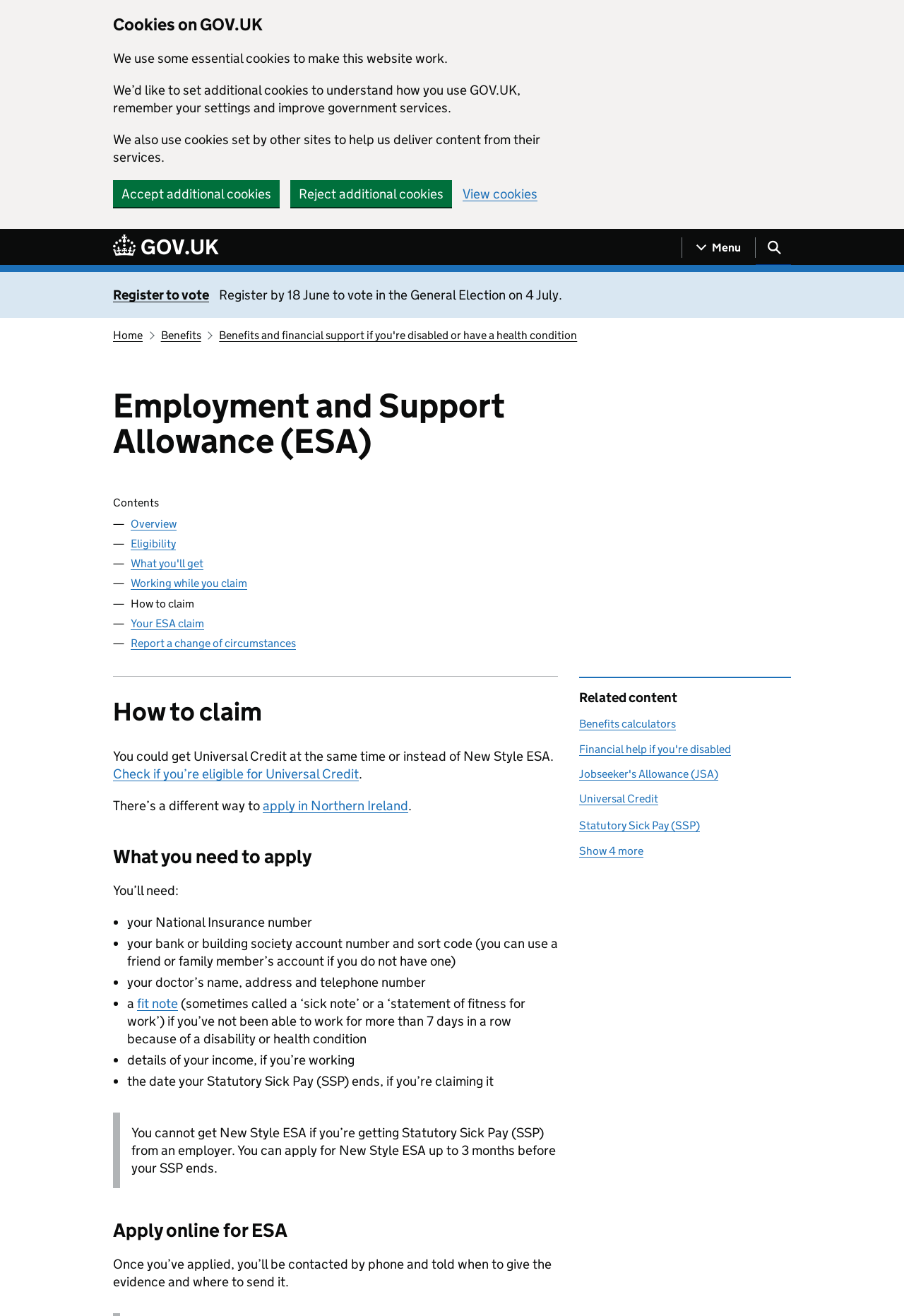Please determine the bounding box of the UI element that matches this description: Knowledge Bank. The coordinates should be given as (top-left x, top-left y, bottom-right x, bottom-right y), with all values between 0 and 1.

None